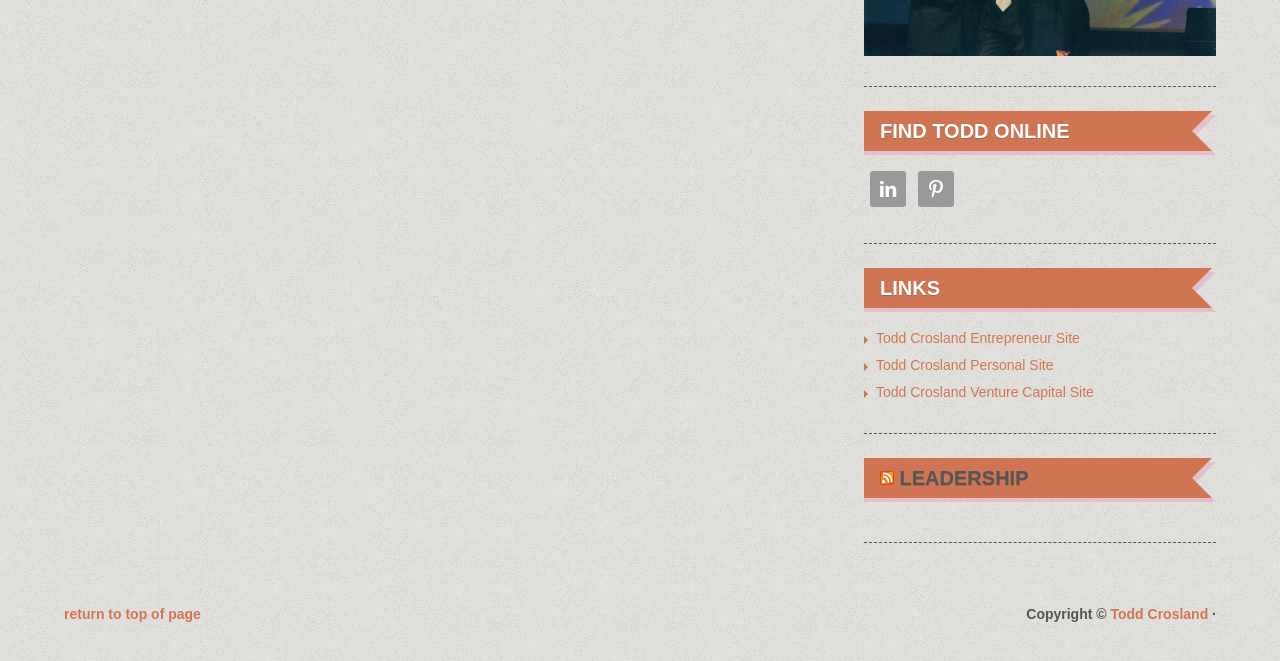Please identify the bounding box coordinates of the element's region that needs to be clicked to fulfill the following instruction: "Click on Todd Crosland Entrepreneur Site". The bounding box coordinates should consist of four float numbers between 0 and 1, i.e., [left, top, right, bottom].

[0.684, 0.499, 0.844, 0.523]